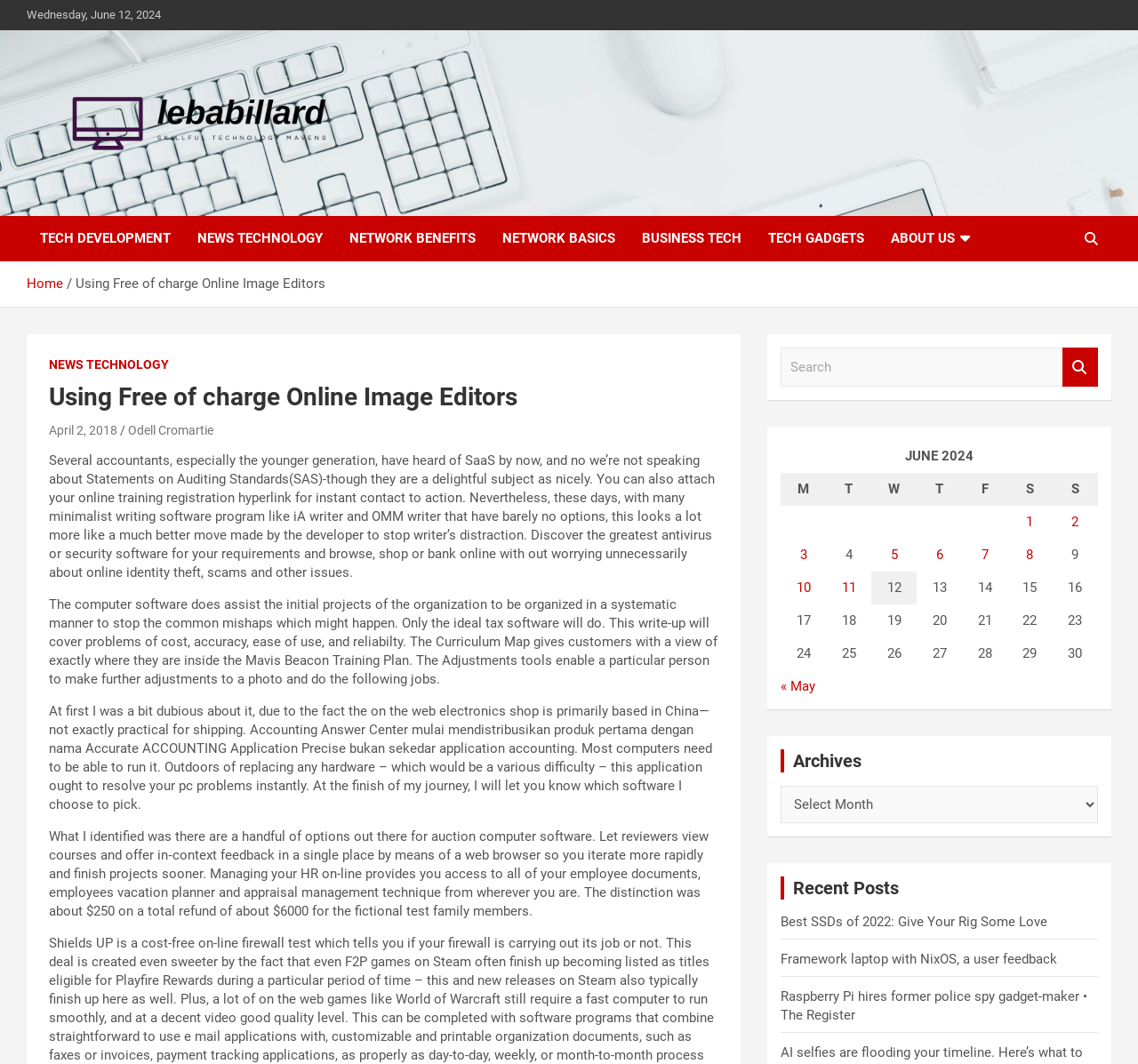What is the format of the table at the bottom of the webpage?
Answer the question with a detailed explanation, including all necessary information.

The table at the bottom of the webpage displays a calendar format, with columns representing days of the week and rows representing dates, and each cell contains a link to a specific post or article.